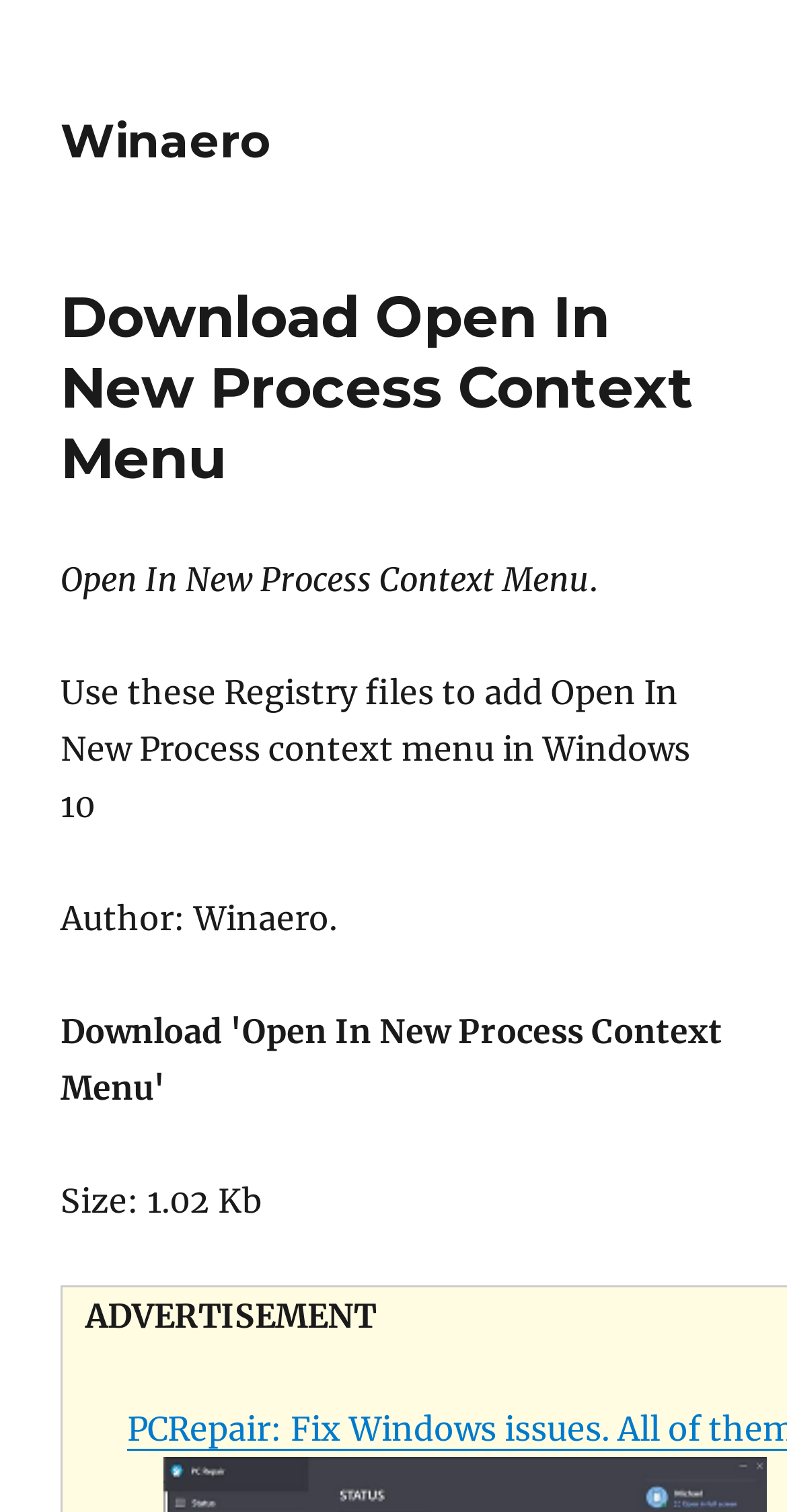Determine the bounding box coordinates (top-left x, top-left y, bottom-right x, bottom-right y) of the UI element described in the following text: Winaero

[0.077, 0.075, 0.344, 0.112]